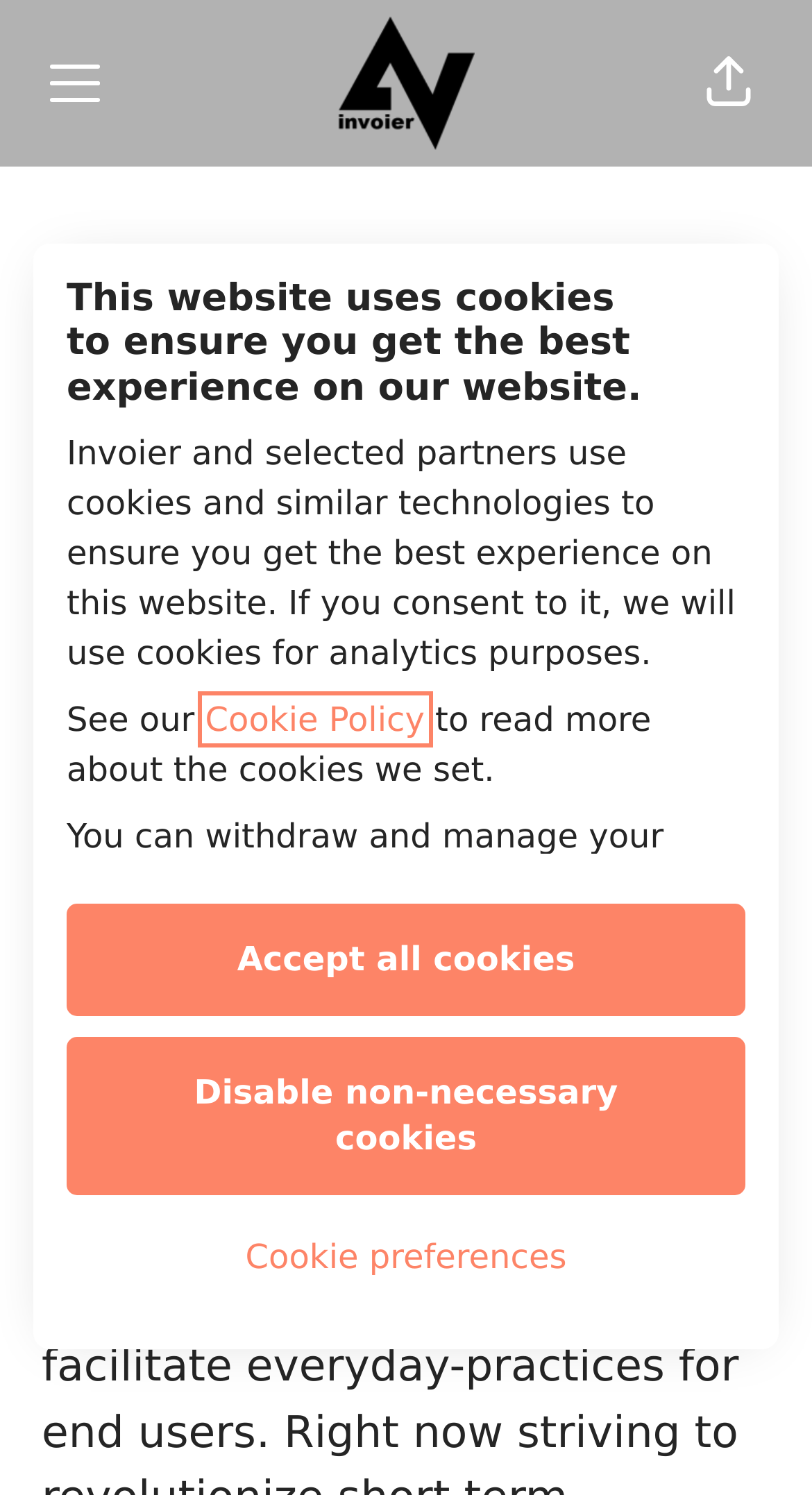Using the provided description: "title="Share page"", find the bounding box coordinates of the corresponding UI element. The output should be four float numbers between 0 and 1, in the format [left, top, right, bottom].

[0.826, 0.017, 0.969, 0.095]